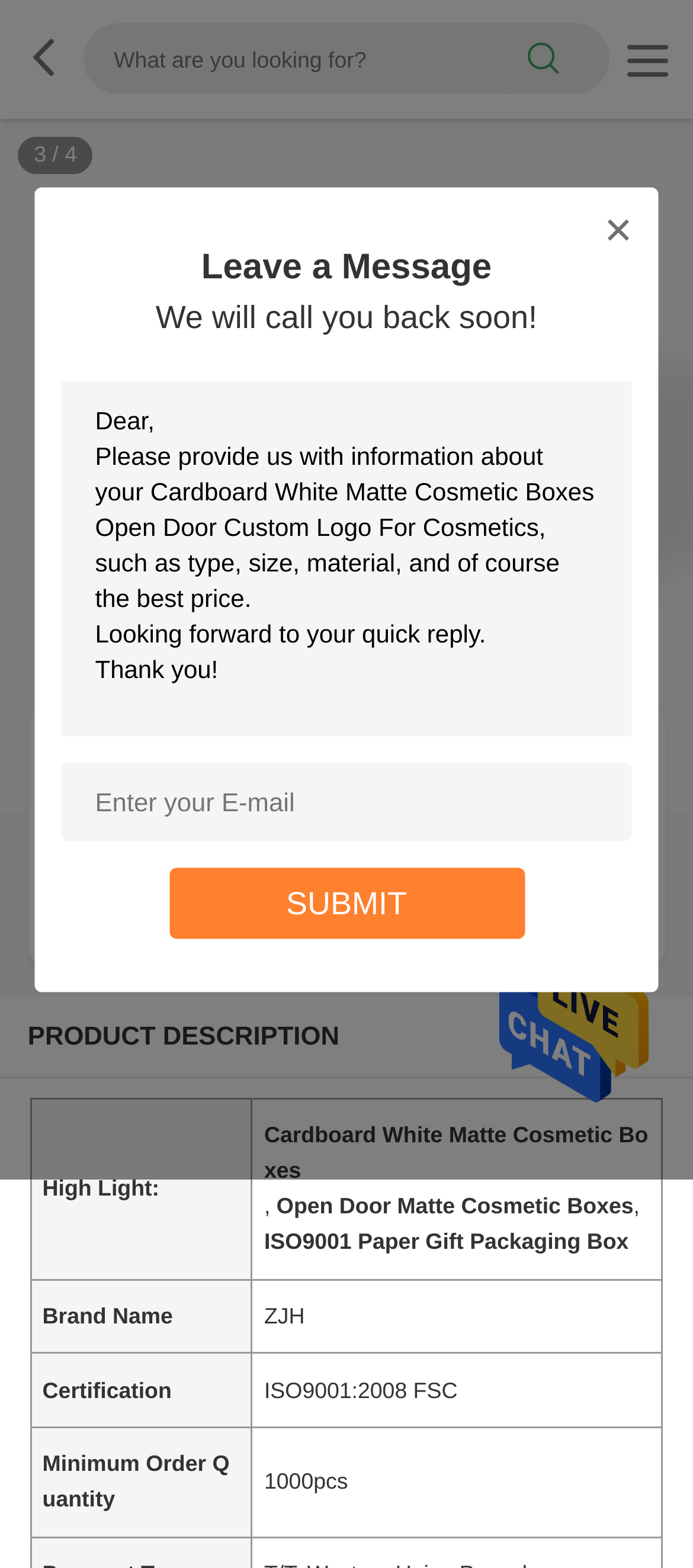Please determine the bounding box of the UI element that matches this description: search. The coordinates should be given as (top-left x, top-left y, bottom-right x, bottom-right y), with all values between 0 and 1.

[0.694, 0.016, 0.876, 0.059]